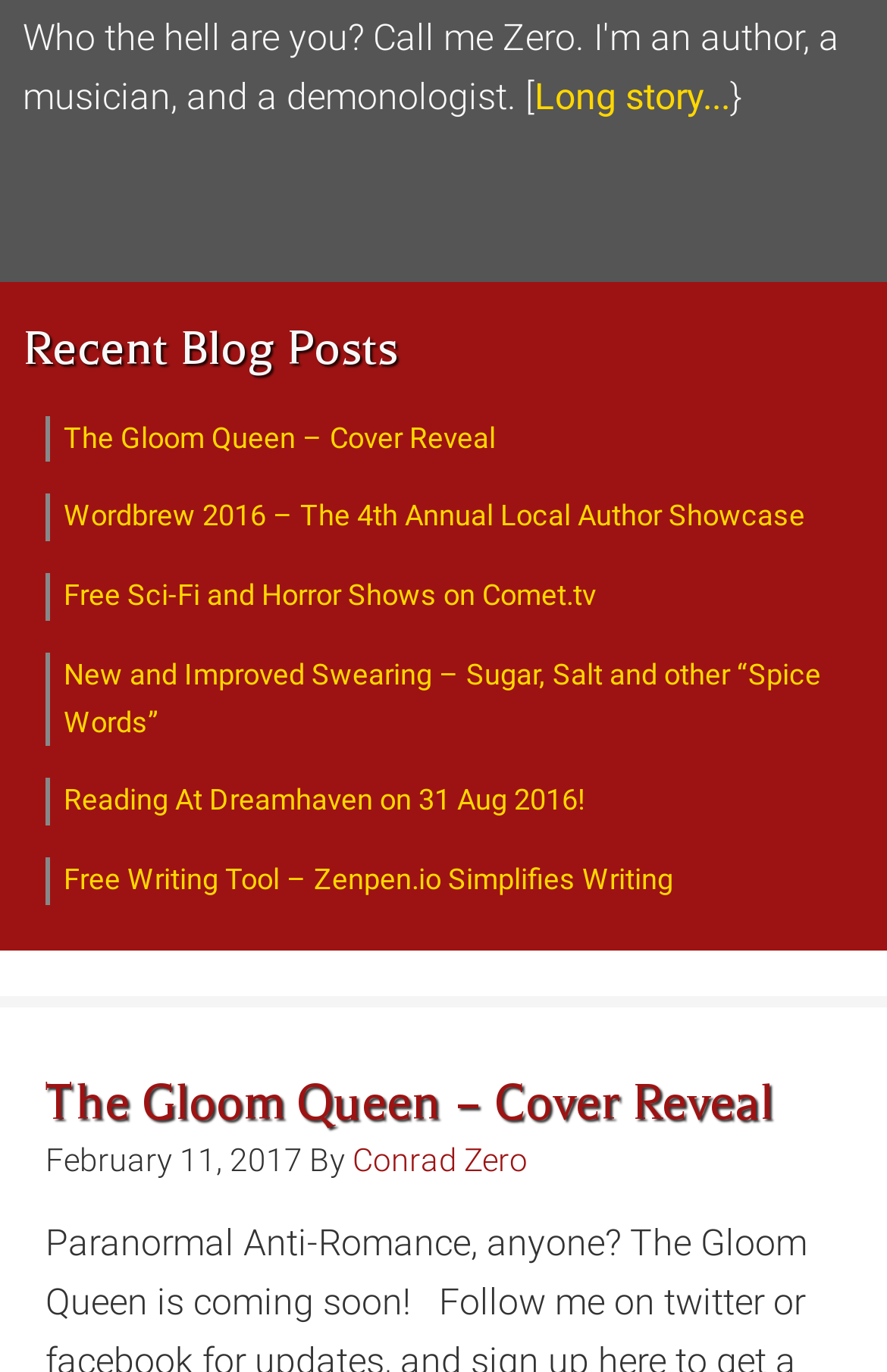Using the element description Conrad Zero, predict the bounding box coordinates for the UI element. Provide the coordinates in (top-left x, top-left y, bottom-right x, bottom-right y) format with values ranging from 0 to 1.

[0.397, 0.832, 0.595, 0.859]